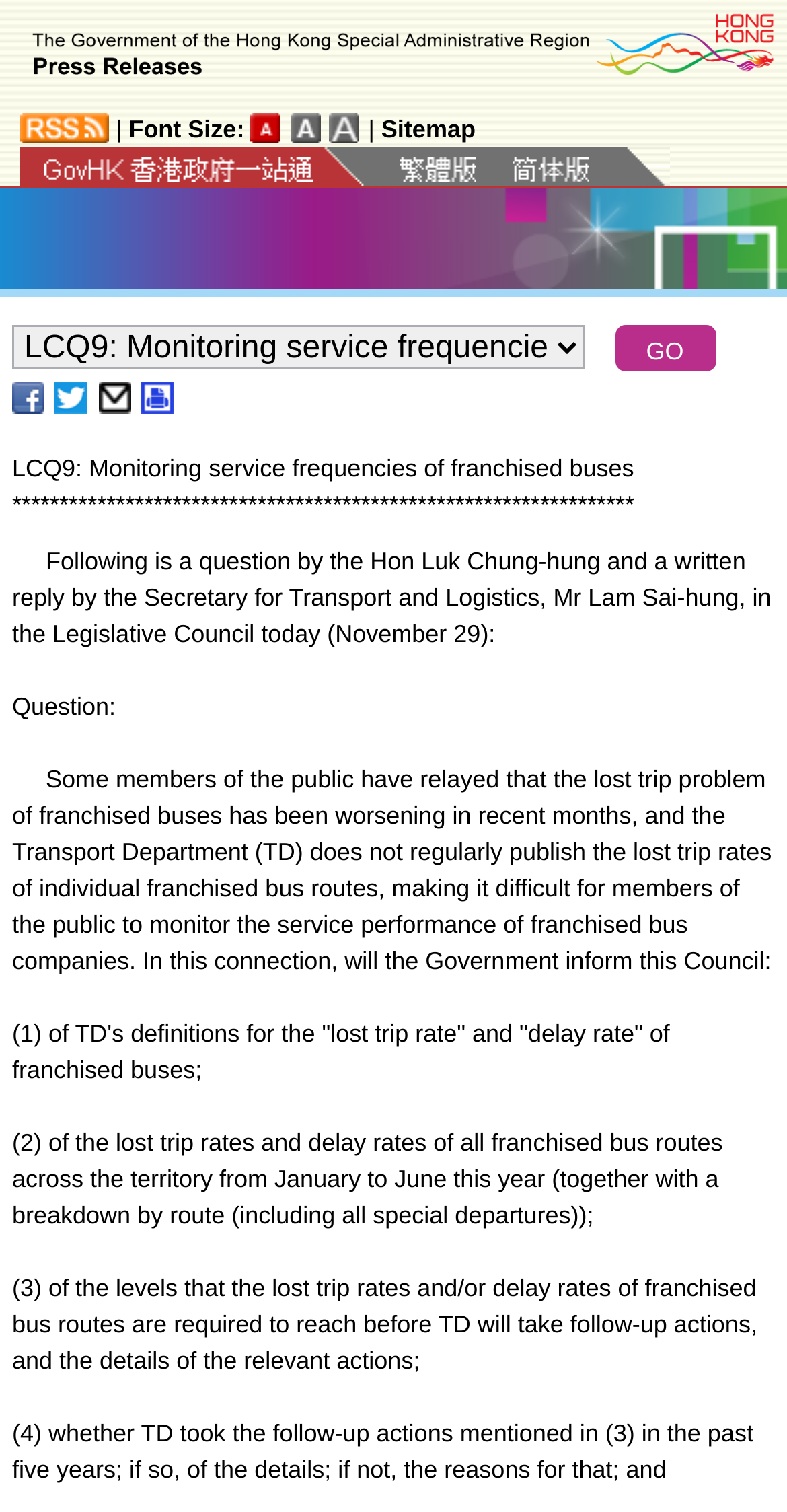Bounding box coordinates are specified in the format (top-left x, top-left y, bottom-right x, bottom-right y). All values are floating point numbers bounded between 0 and 1. Please provide the bounding box coordinate of the region this sentence describes: alt="Email" title="Email"

[0.125, 0.252, 0.171, 0.273]